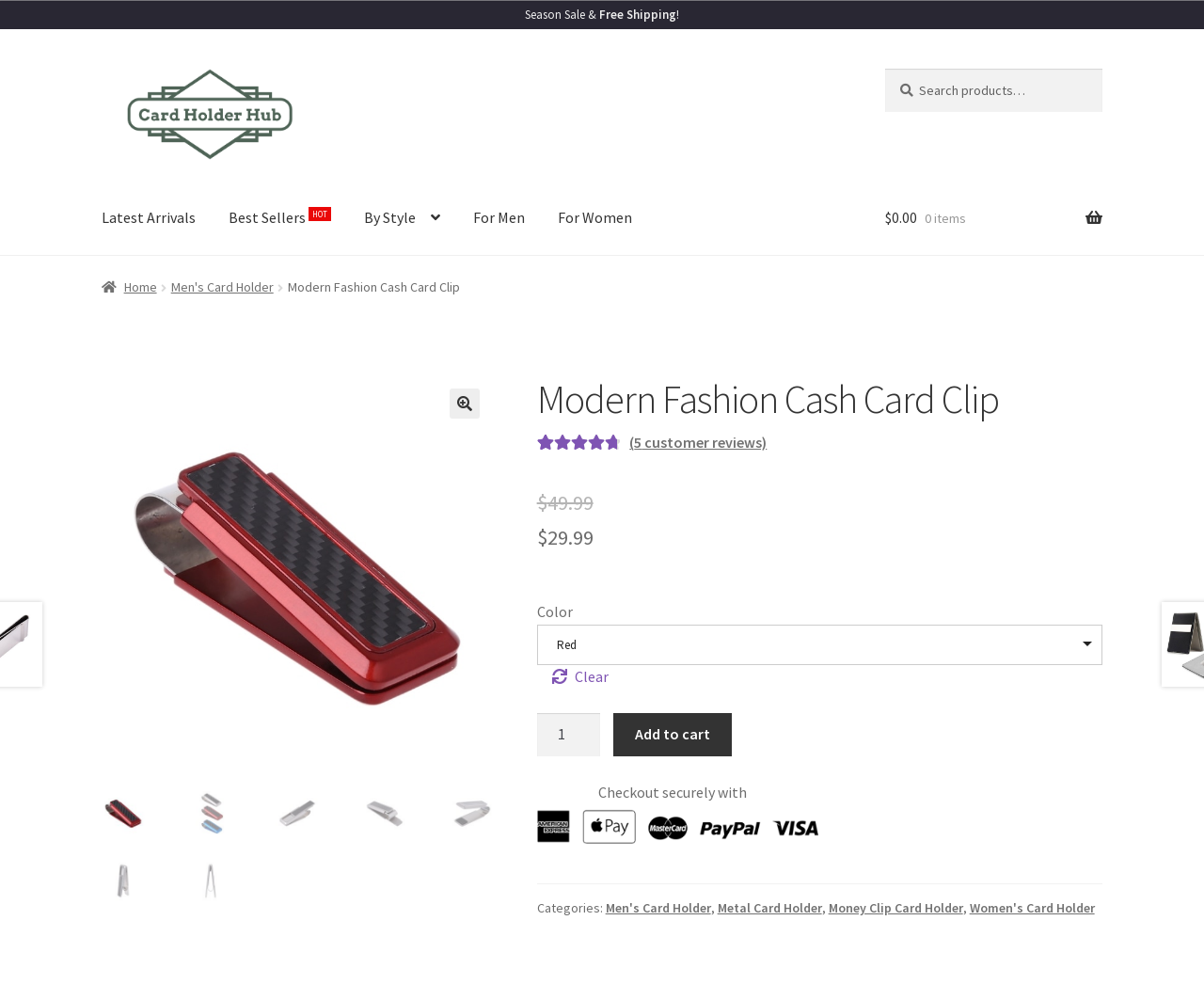Look at the image and answer the question in detail:
What is the color of the Modern Fashion Cash Card Clip?

I found the color of the Modern Fashion Cash Card Clip by looking at the product information section, where it says 'Color: Red'.